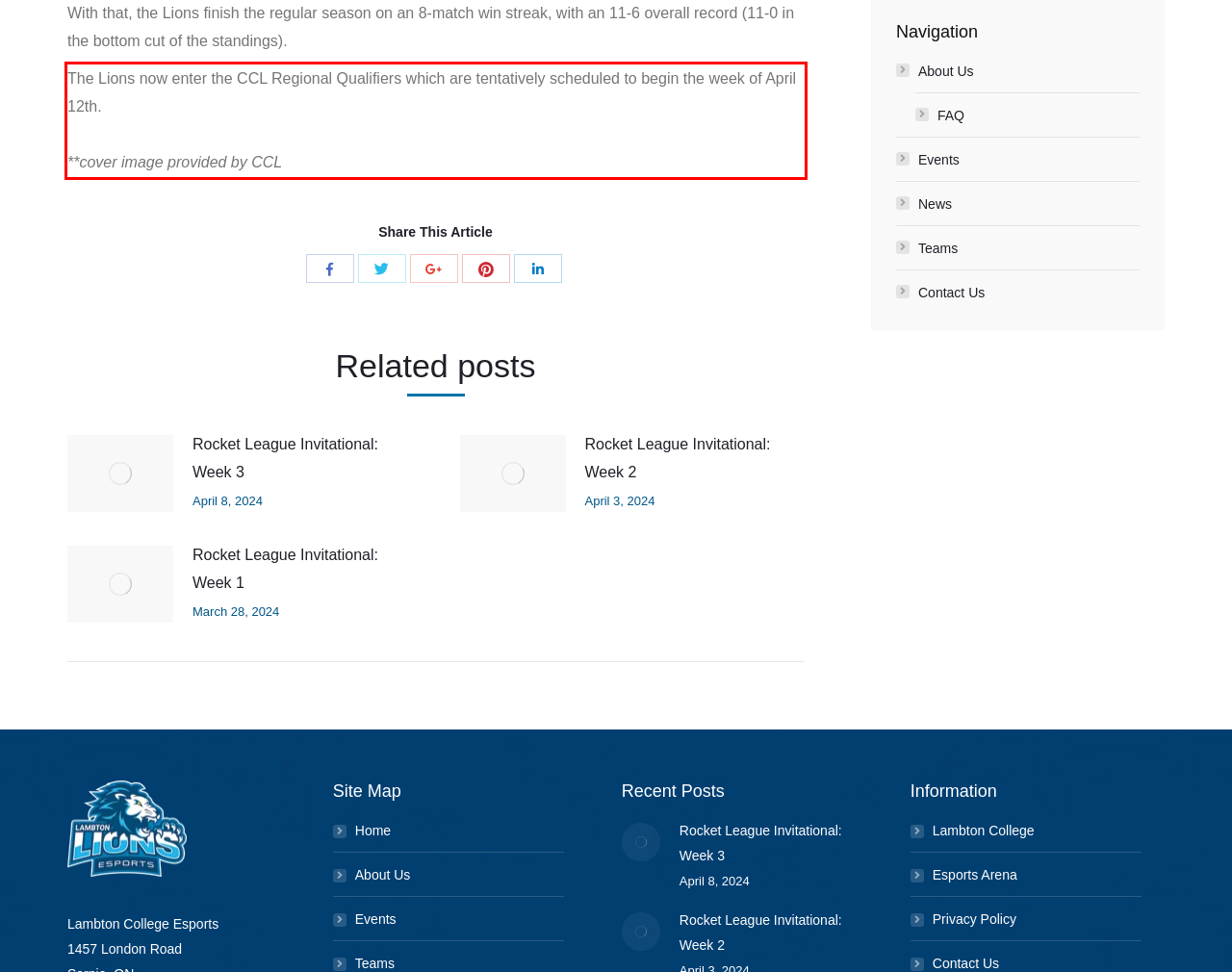Please identify the text within the red rectangular bounding box in the provided webpage screenshot.

The Lions now enter the CCL Regional Qualifiers which are tentatively scheduled to begin the week of April 12th. **cover image provided by CCL